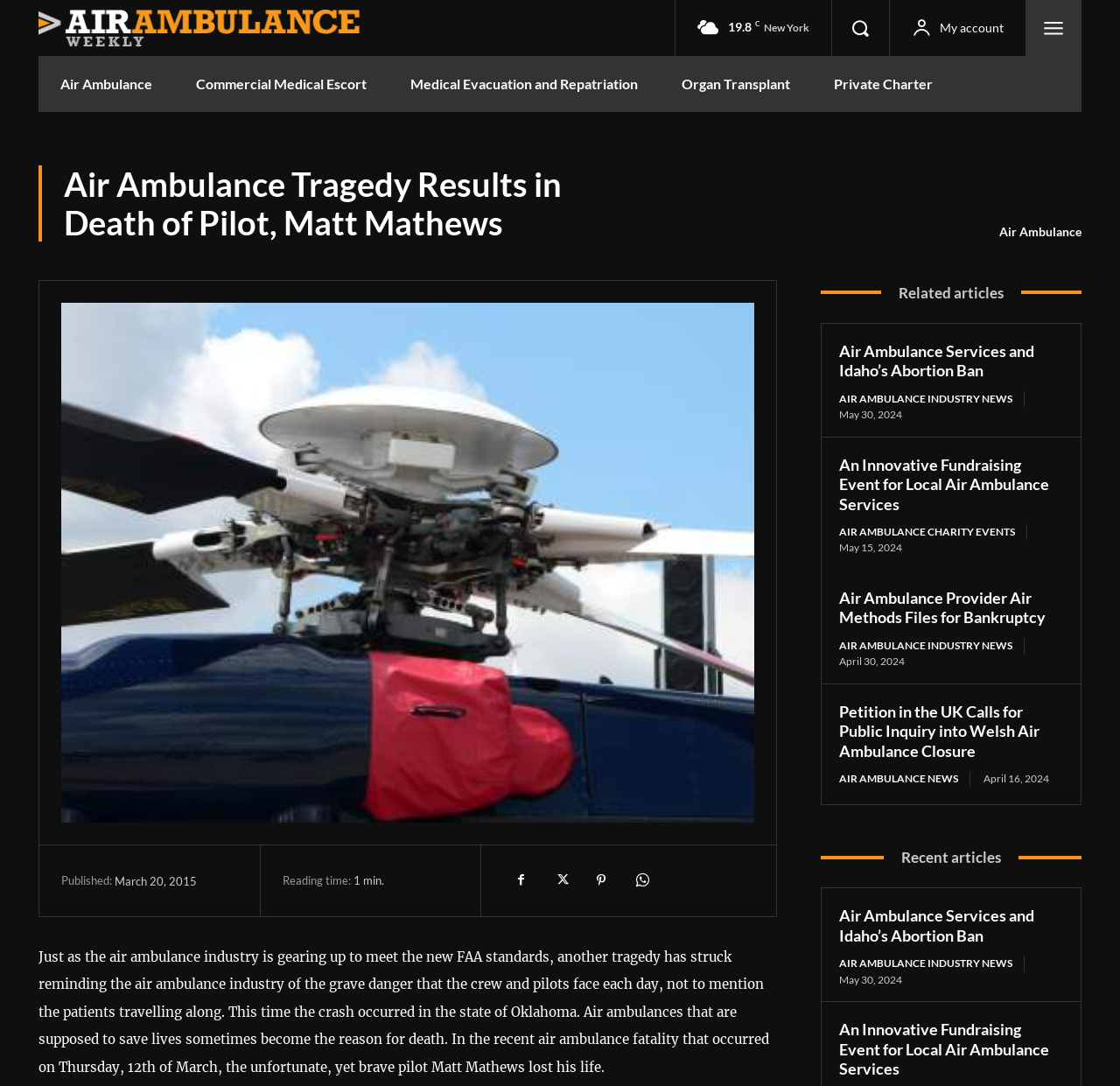Provide the bounding box coordinates of the HTML element described as: "Air Ambulance Industry News". The bounding box coordinates should be four float numbers between 0 and 1, i.e., [left, top, right, bottom].

[0.749, 0.88, 0.915, 0.895]